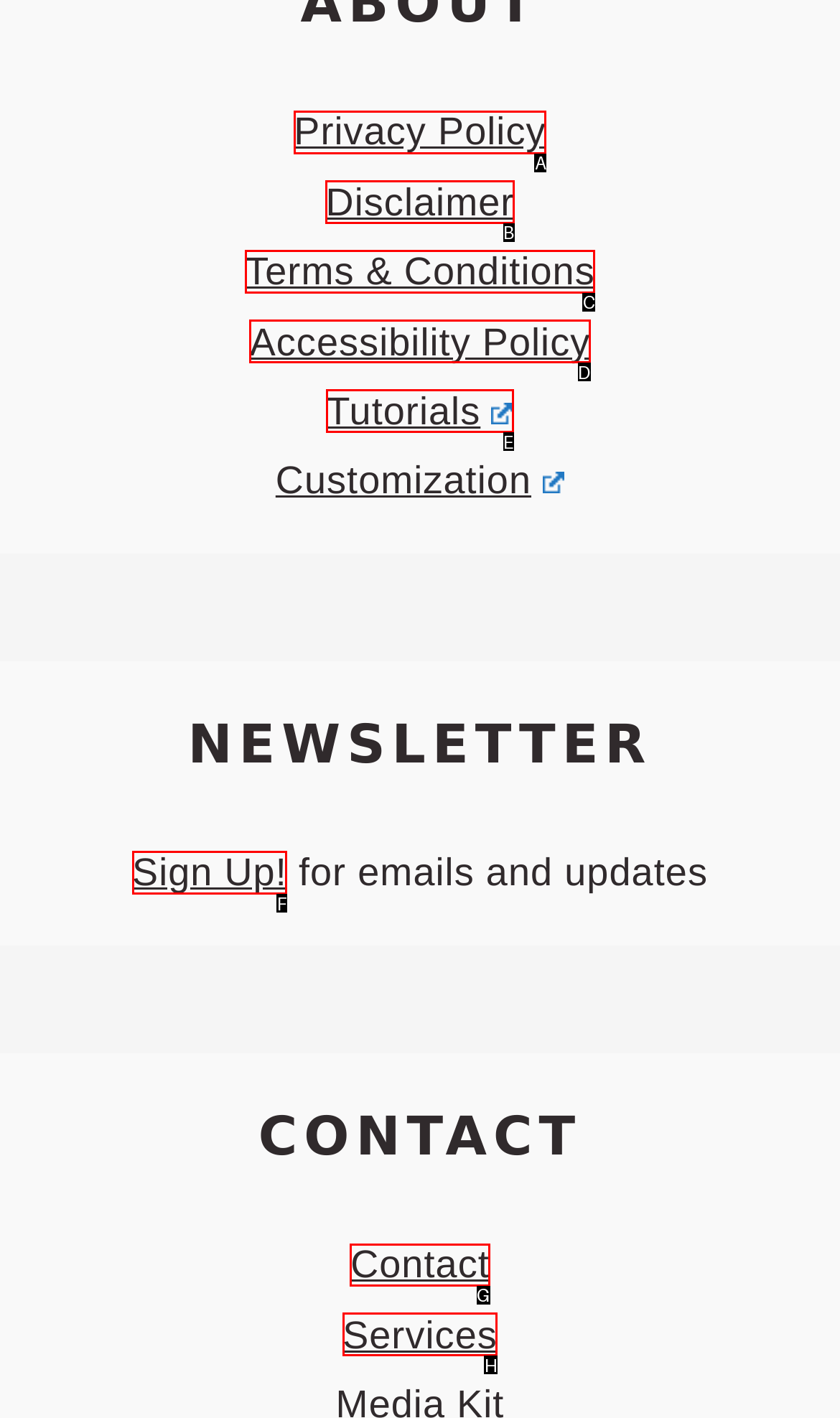Determine the letter of the element I should select to fulfill the following instruction: Contact us. Just provide the letter.

G